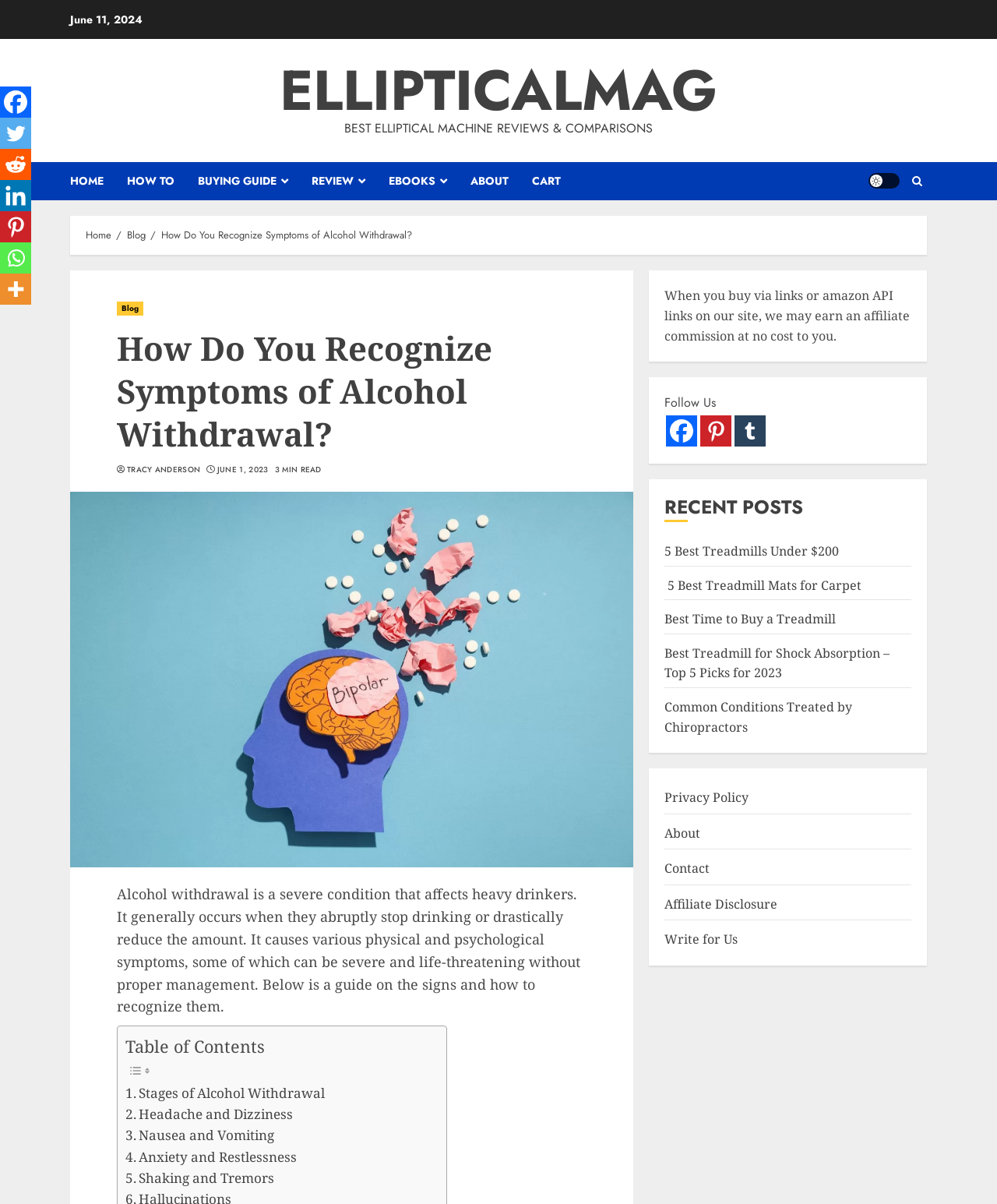Pinpoint the bounding box coordinates of the element to be clicked to execute the instruction: "View recent posts".

[0.667, 0.411, 0.914, 0.434]